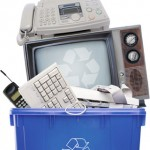Using the information shown in the image, answer the question with as much detail as possible: What type of phone is shown in the image?

Among the various electronic items in the recycling bin, one can see a classic phone with a rotary dial, which is a characteristic feature of rotary phones, distinguishing it from modern cell phones or touch-tone phones.